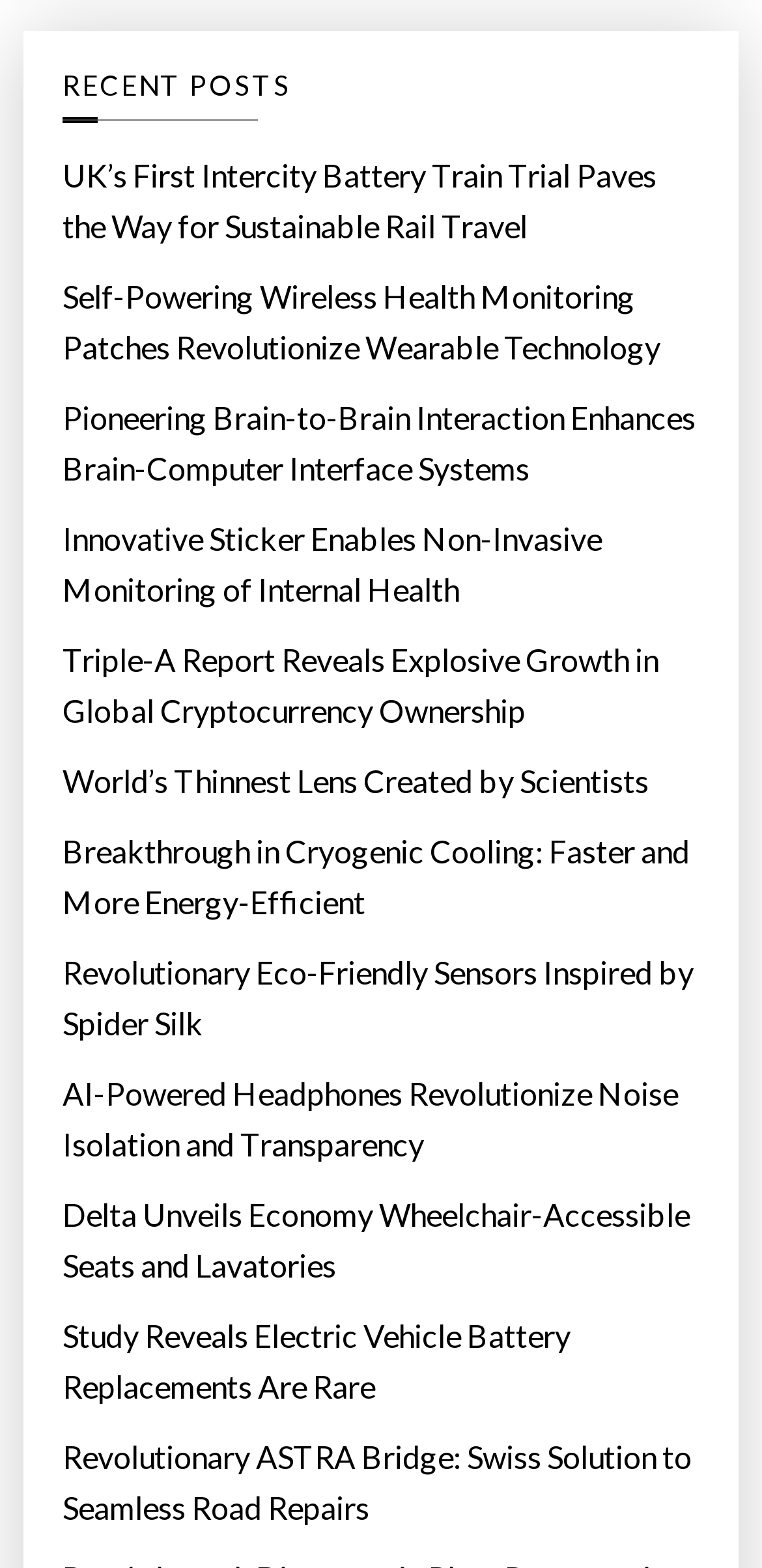Pinpoint the bounding box coordinates for the area that should be clicked to perform the following instruction: "Check out the AI-powered headphones revolutionizing noise isolation and transparency".

[0.082, 0.682, 0.918, 0.747]